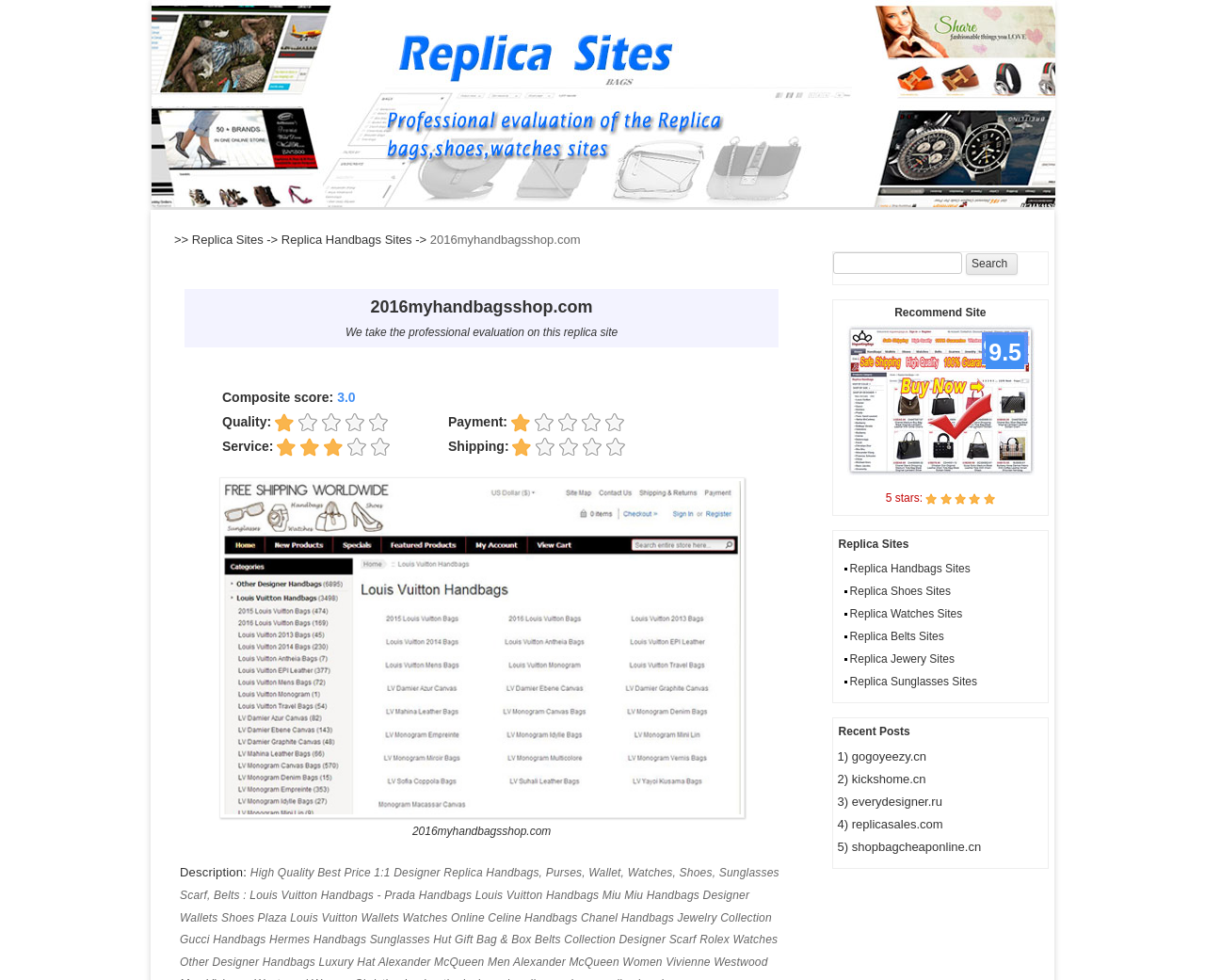Determine the bounding box for the UI element described here: "shopbagcheaponline.cn".

[0.707, 0.857, 0.814, 0.871]